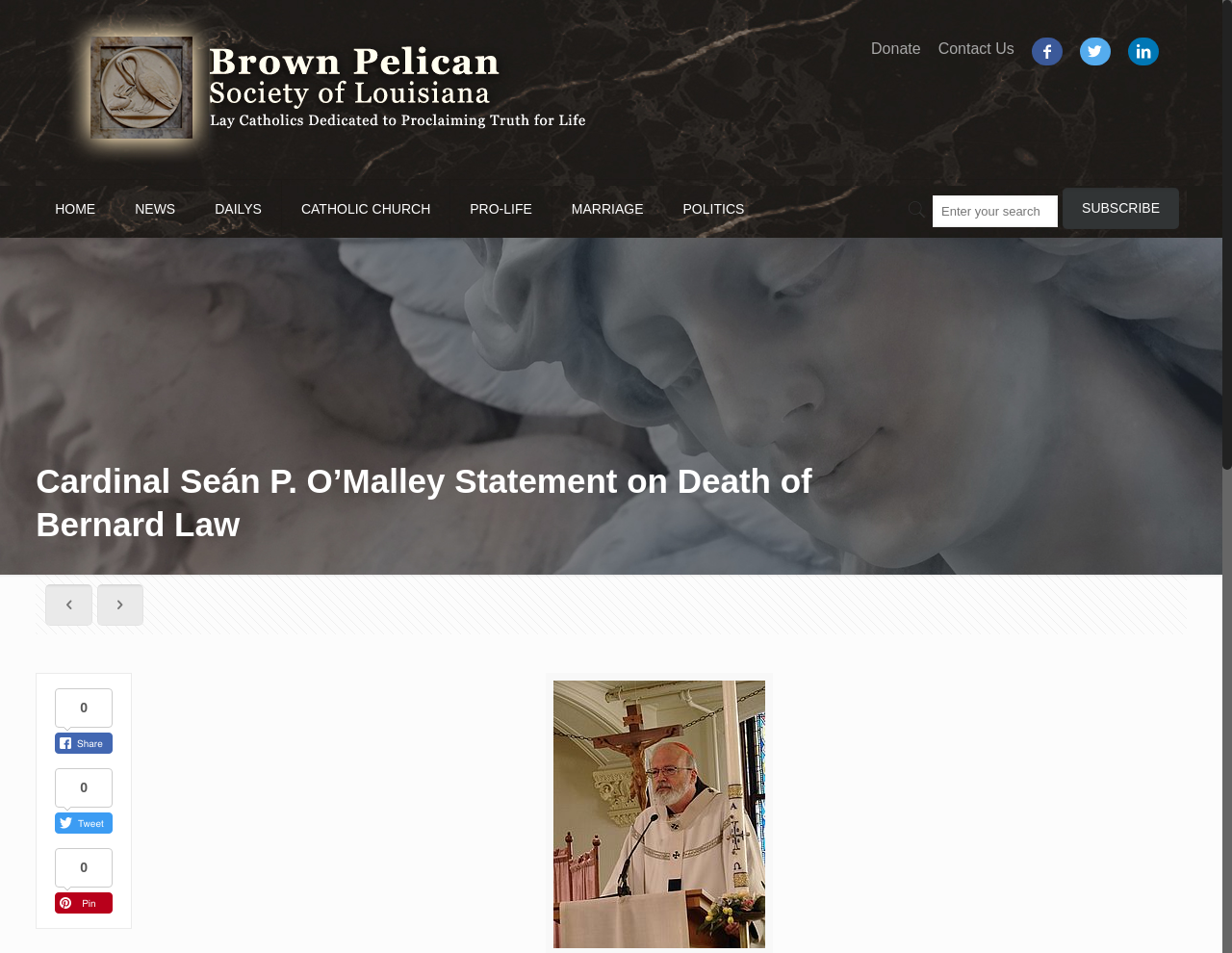Determine the bounding box coordinates for the region that must be clicked to execute the following instruction: "click the Donate link".

[0.707, 0.043, 0.747, 0.06]